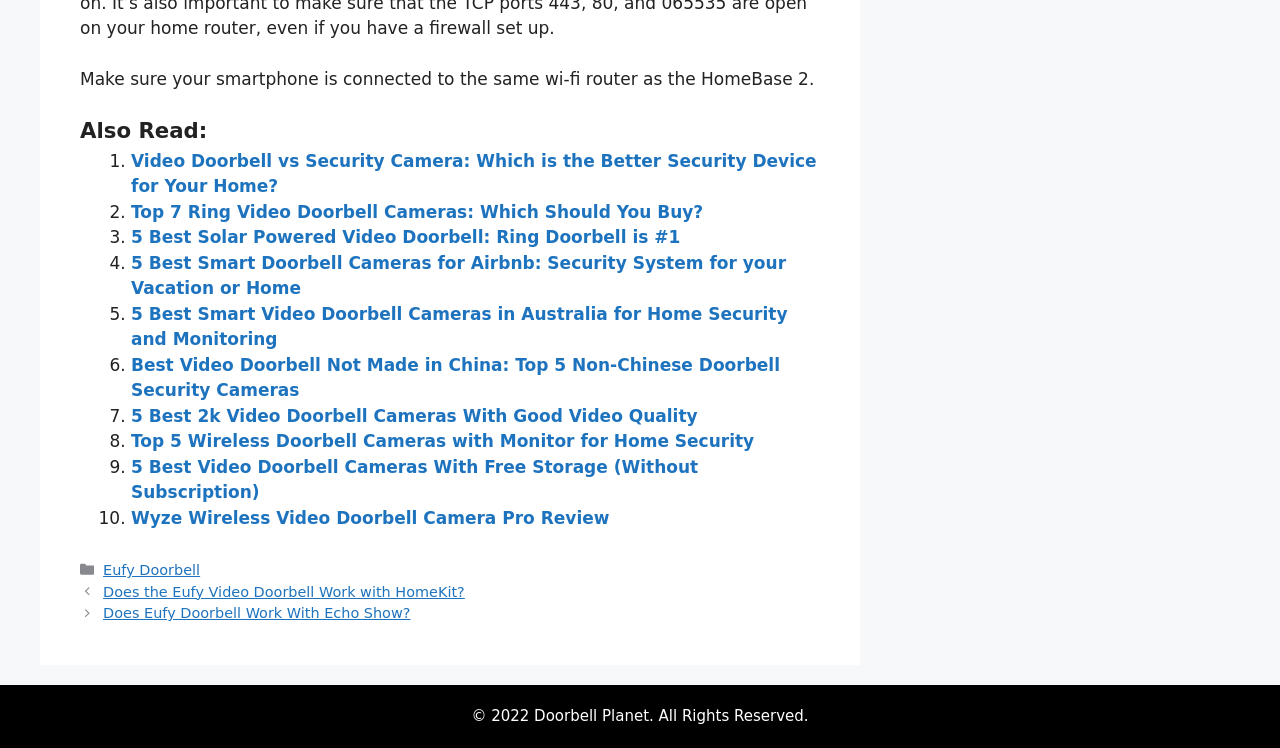Bounding box coordinates are specified in the format (top-left x, top-left y, bottom-right x, bottom-right y). All values are floating point numbers bounded between 0 and 1. Please provide the bounding box coordinate of the region this sentence describes: Eufy Doorbell

[0.081, 0.751, 0.156, 0.773]